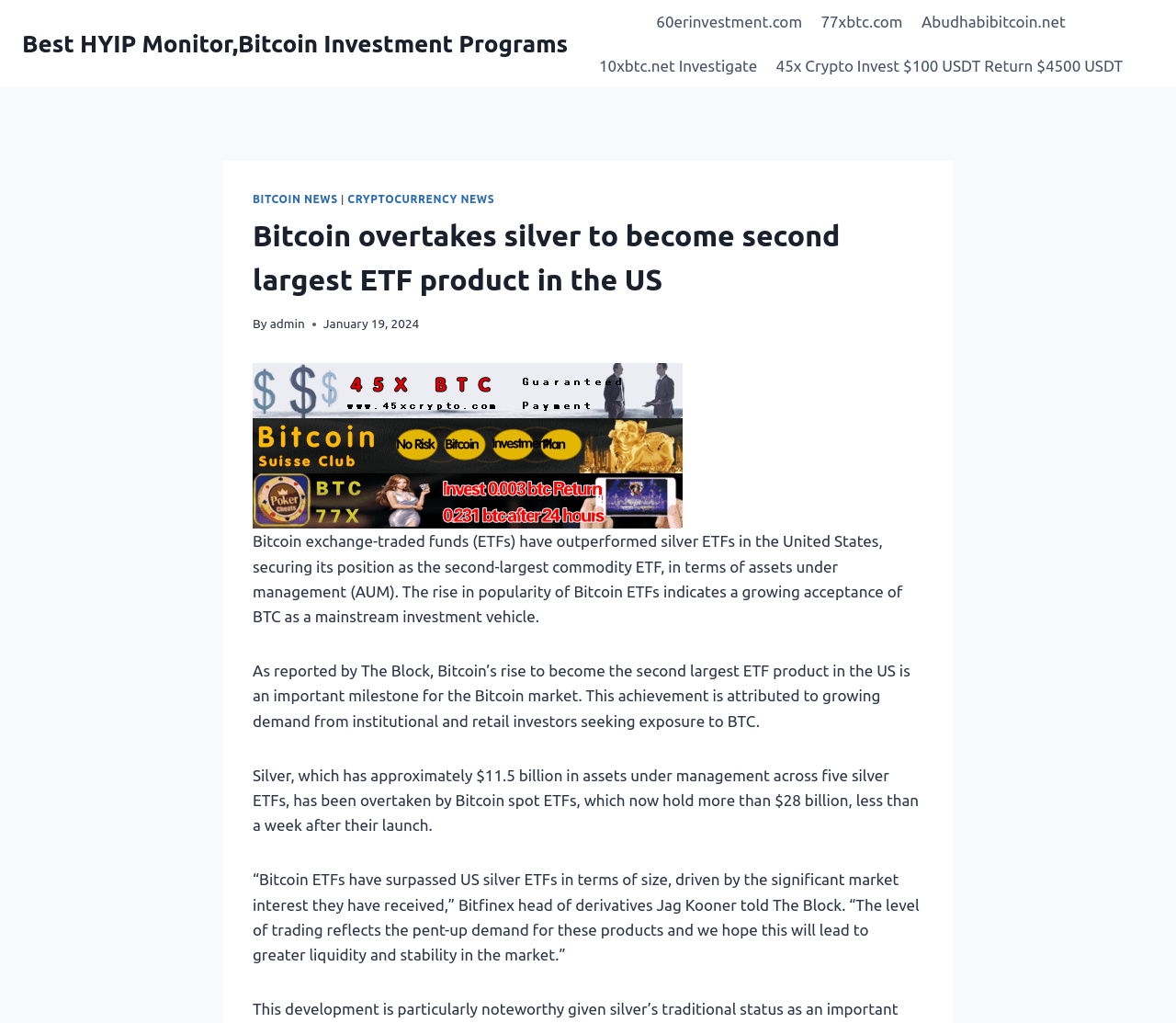Please identify the bounding box coordinates of the element's region that needs to be clicked to fulfill the following instruction: "Read Bitcoin news". The bounding box coordinates should consist of four float numbers between 0 and 1, i.e., [left, top, right, bottom].

[0.215, 0.189, 0.287, 0.2]